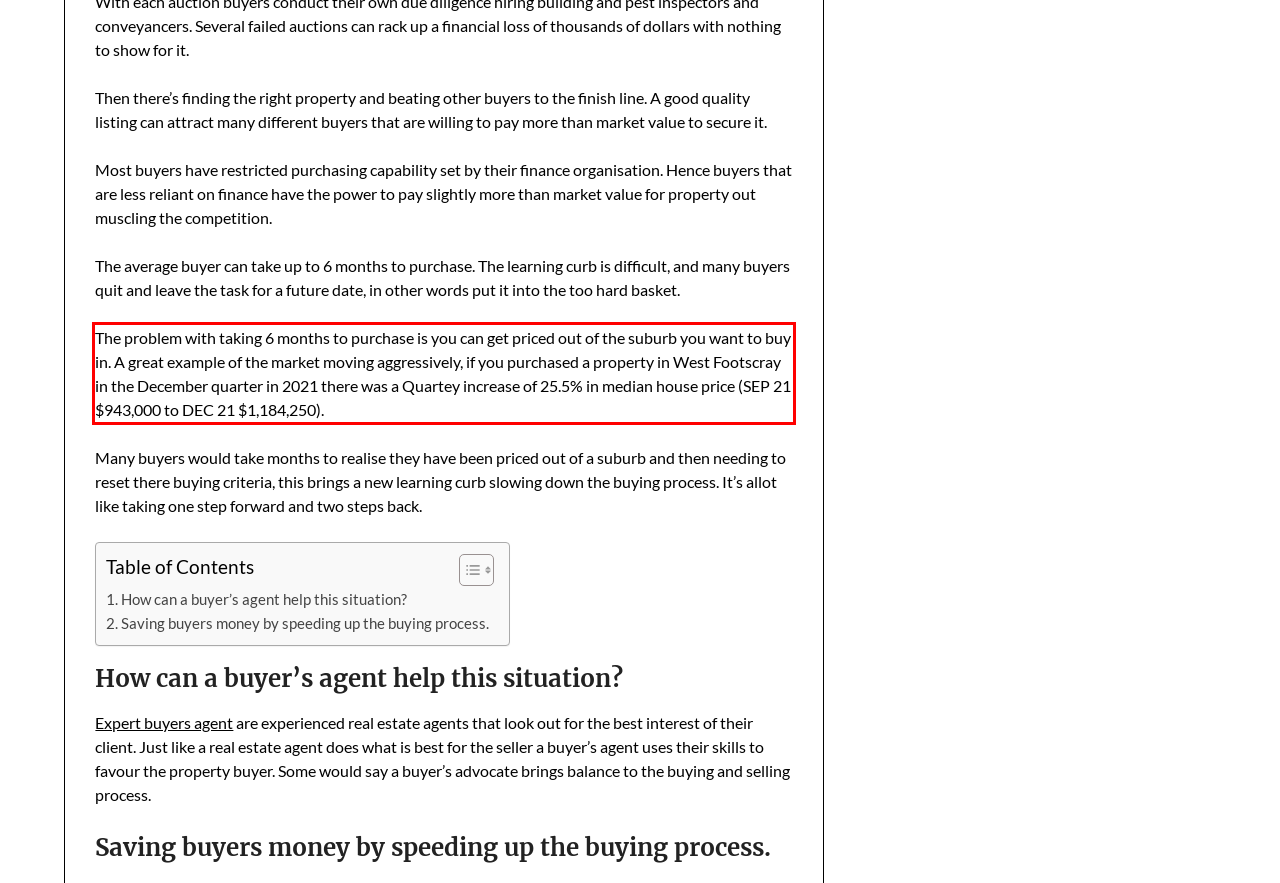Please look at the screenshot provided and find the red bounding box. Extract the text content contained within this bounding box.

The problem with taking 6 months to purchase is you can get priced out of the suburb you want to buy in. A great example of the market moving aggressively, if you purchased a property in West Footscray in the December quarter in 2021 there was a Quartey increase of 25.5% in median house price (SEP 21 $943,000 to DEC 21 $1,184,250).